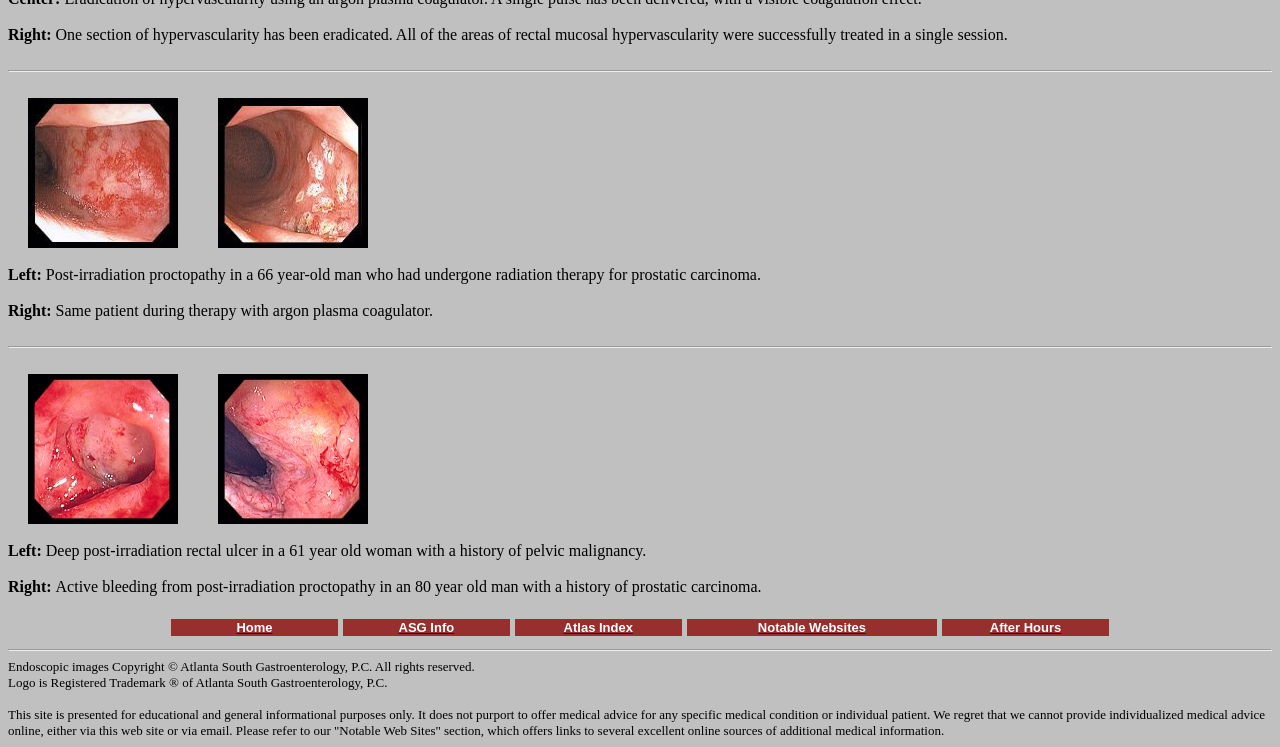Given the element description, predict the bounding box coordinates in the format (top-left x, top-left y, bottom-right x, bottom-right y). Make sure all values are between 0 and 1. Here is the element description: Home

[0.185, 0.827, 0.213, 0.85]